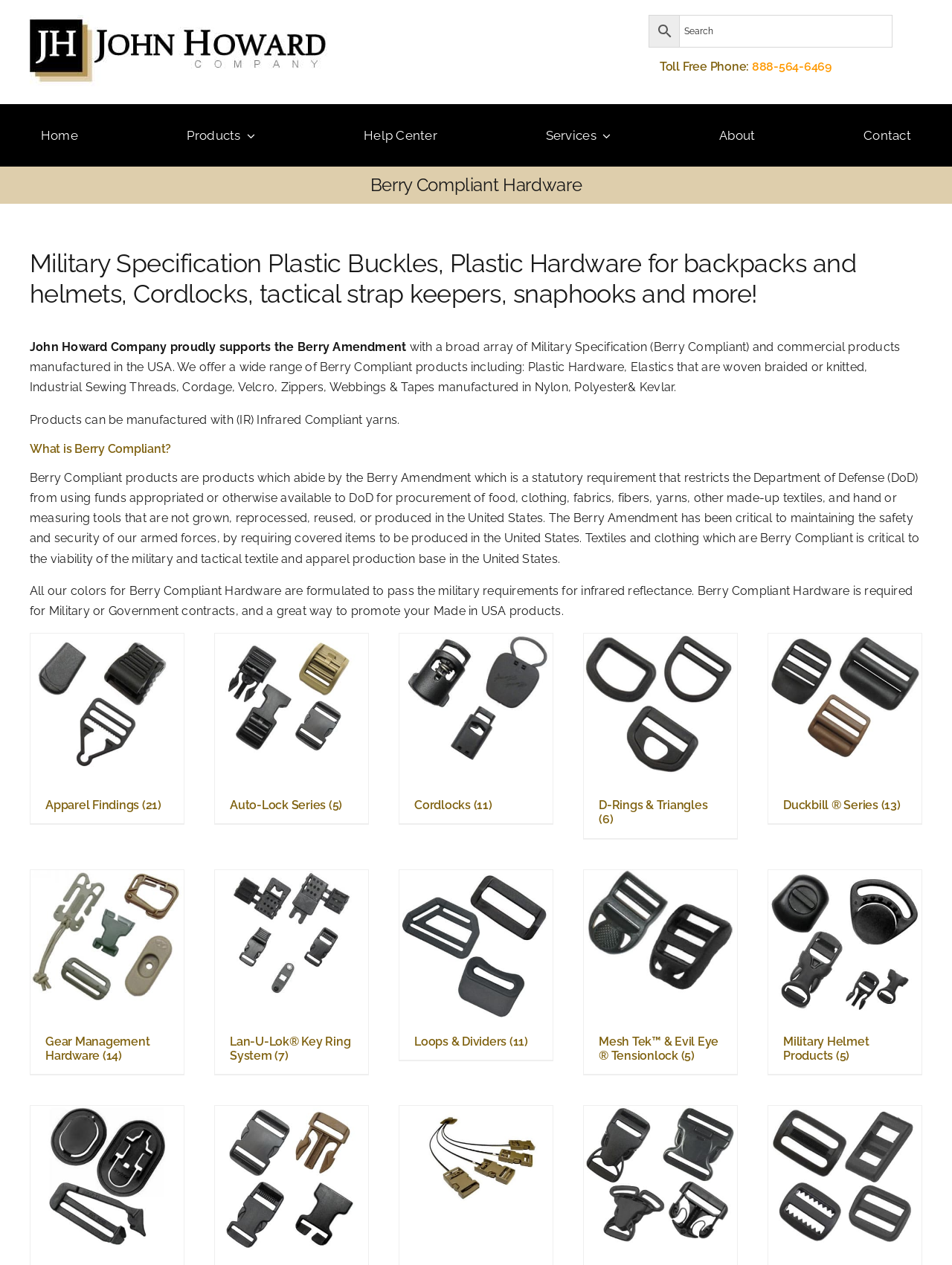Find the bounding box coordinates of the clickable area that will achieve the following instruction: "Go to top of the page".

[0.904, 0.732, 0.941, 0.752]